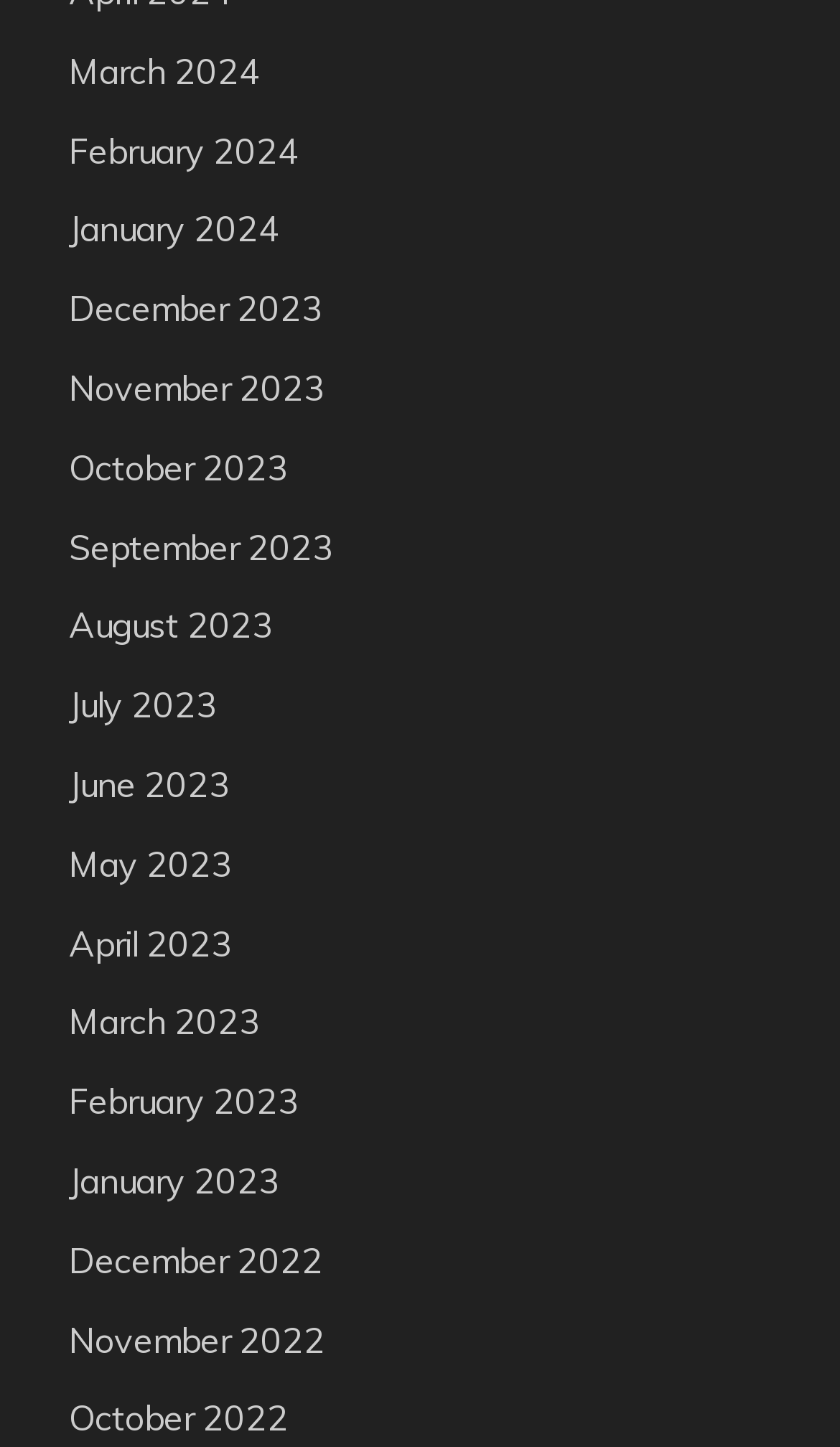What is the latest month listed?
Give a single word or phrase as your answer by examining the image.

March 2024